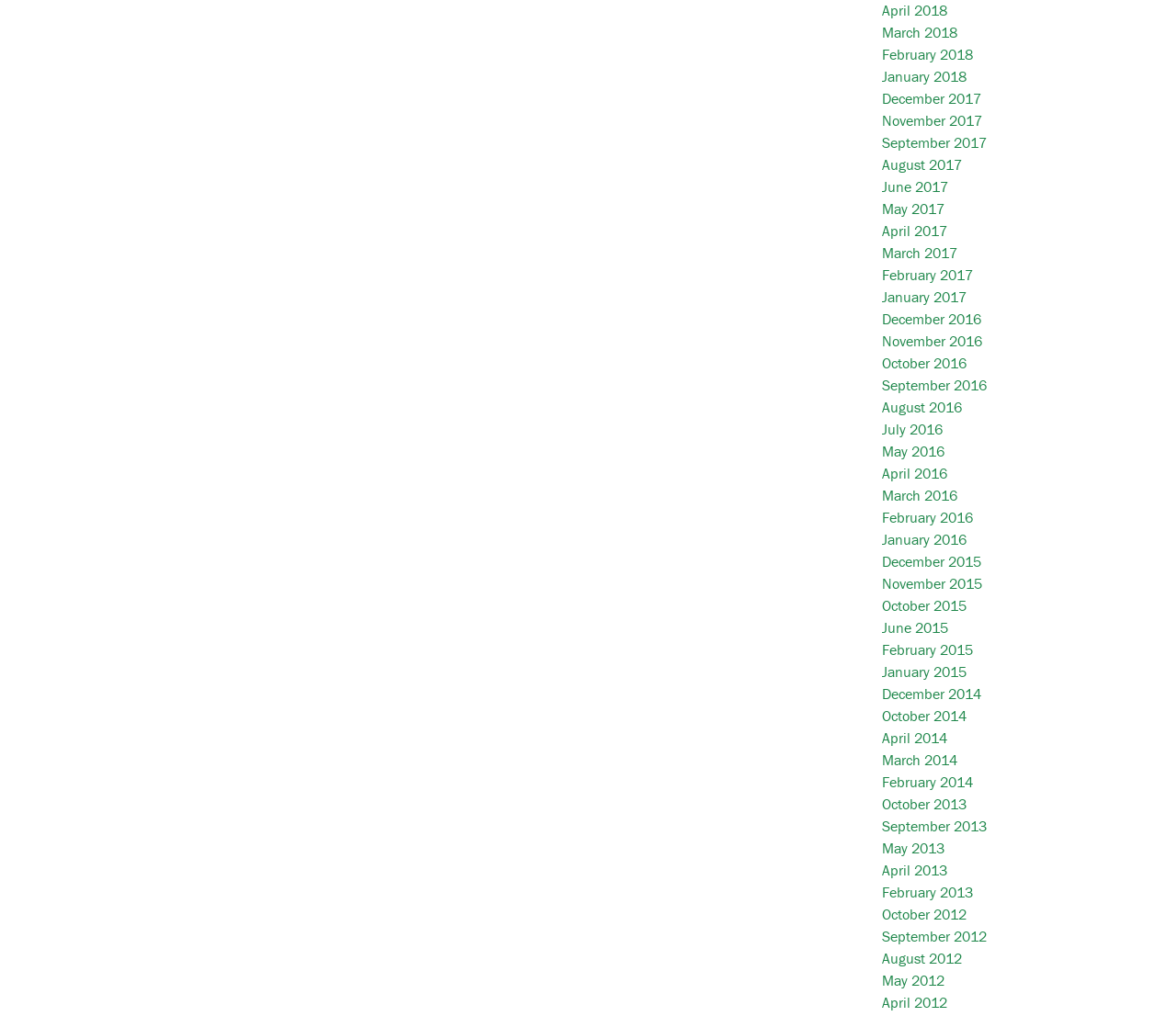Please identify the bounding box coordinates of the region to click in order to complete the given instruction: "View March 2017". The coordinates should be four float numbers between 0 and 1, i.e., [left, top, right, bottom].

[0.75, 0.24, 0.814, 0.258]